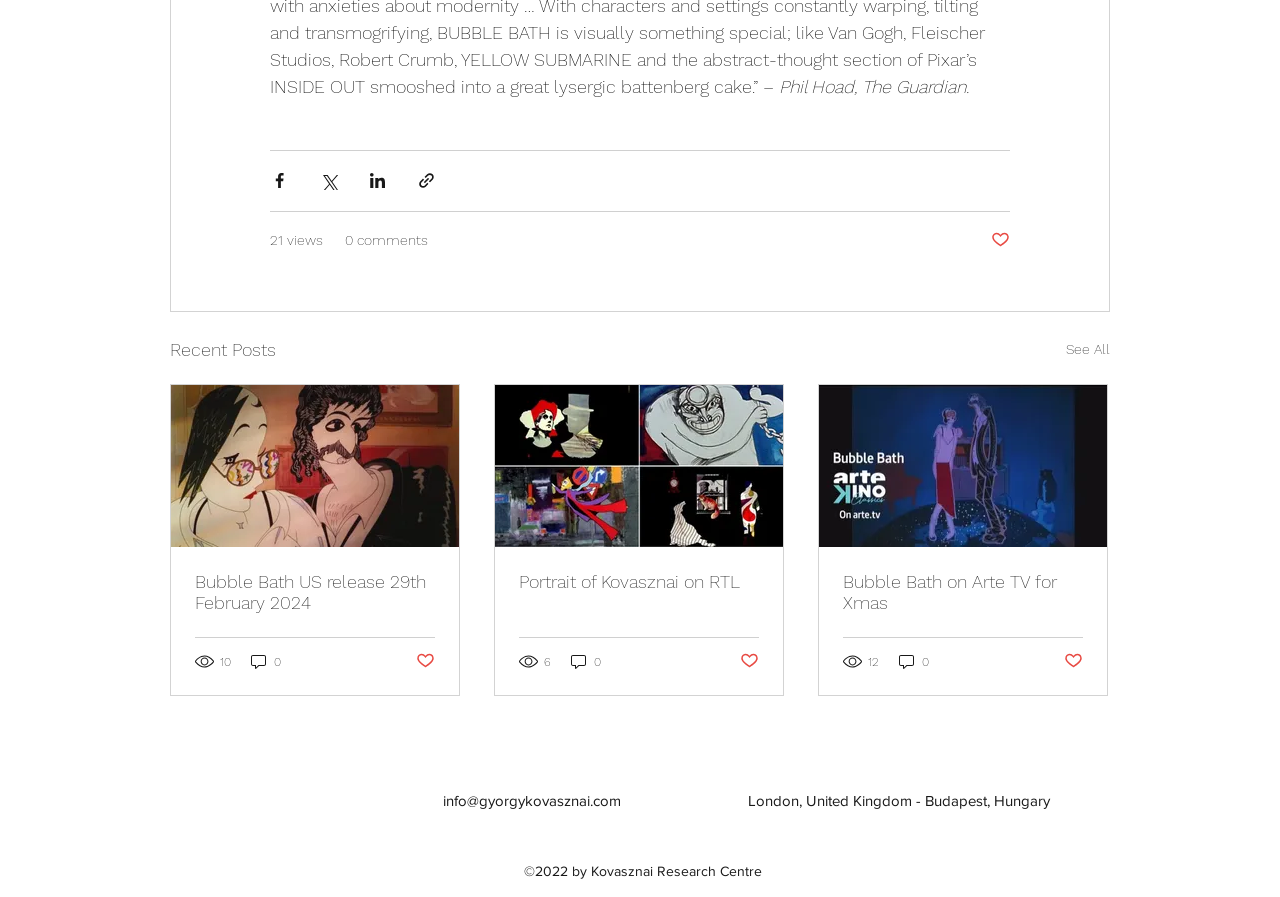Point out the bounding box coordinates of the section to click in order to follow this instruction: "Read the article 'Bubble Bath US release 29th February 2024'".

[0.152, 0.637, 0.34, 0.683]